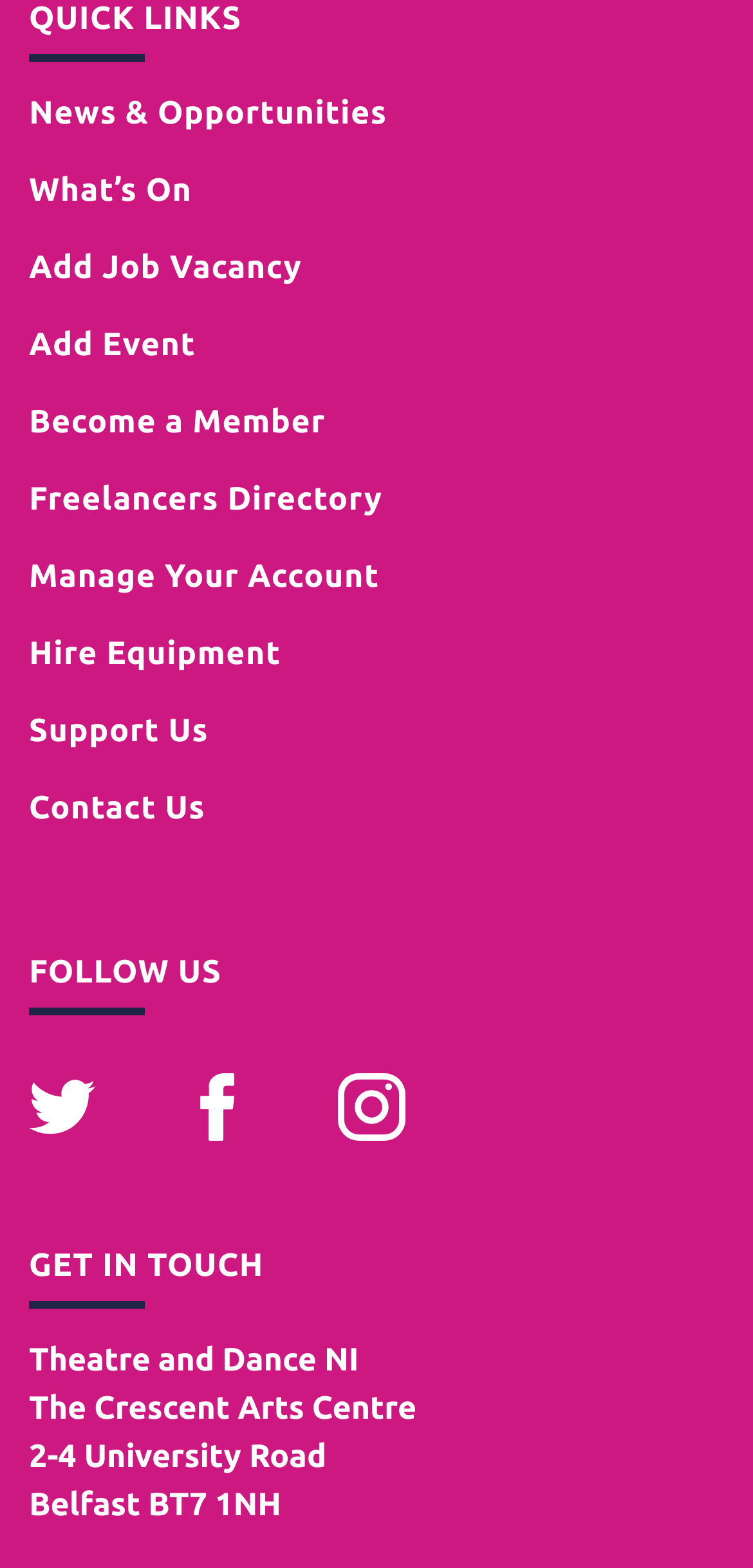Kindly respond to the following question with a single word or a brief phrase: 
What is the address of the Crescent Arts Centre?

2-4 University Road, Belfast, BT7 1NH